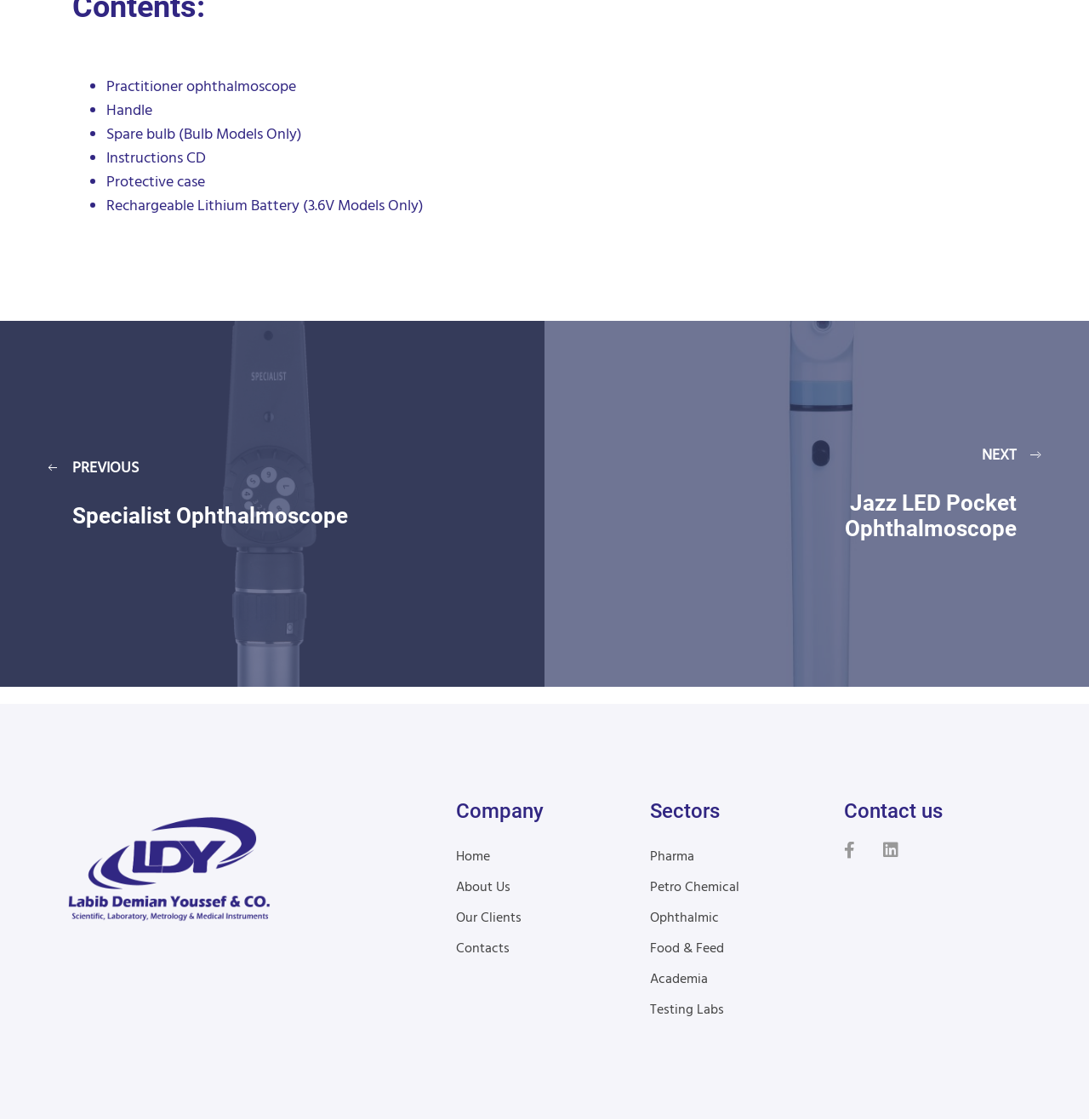What is the name of the ophthalmoscope?
Please provide a single word or phrase in response based on the screenshot.

Jazz LED Pocket Ophthalmoscope